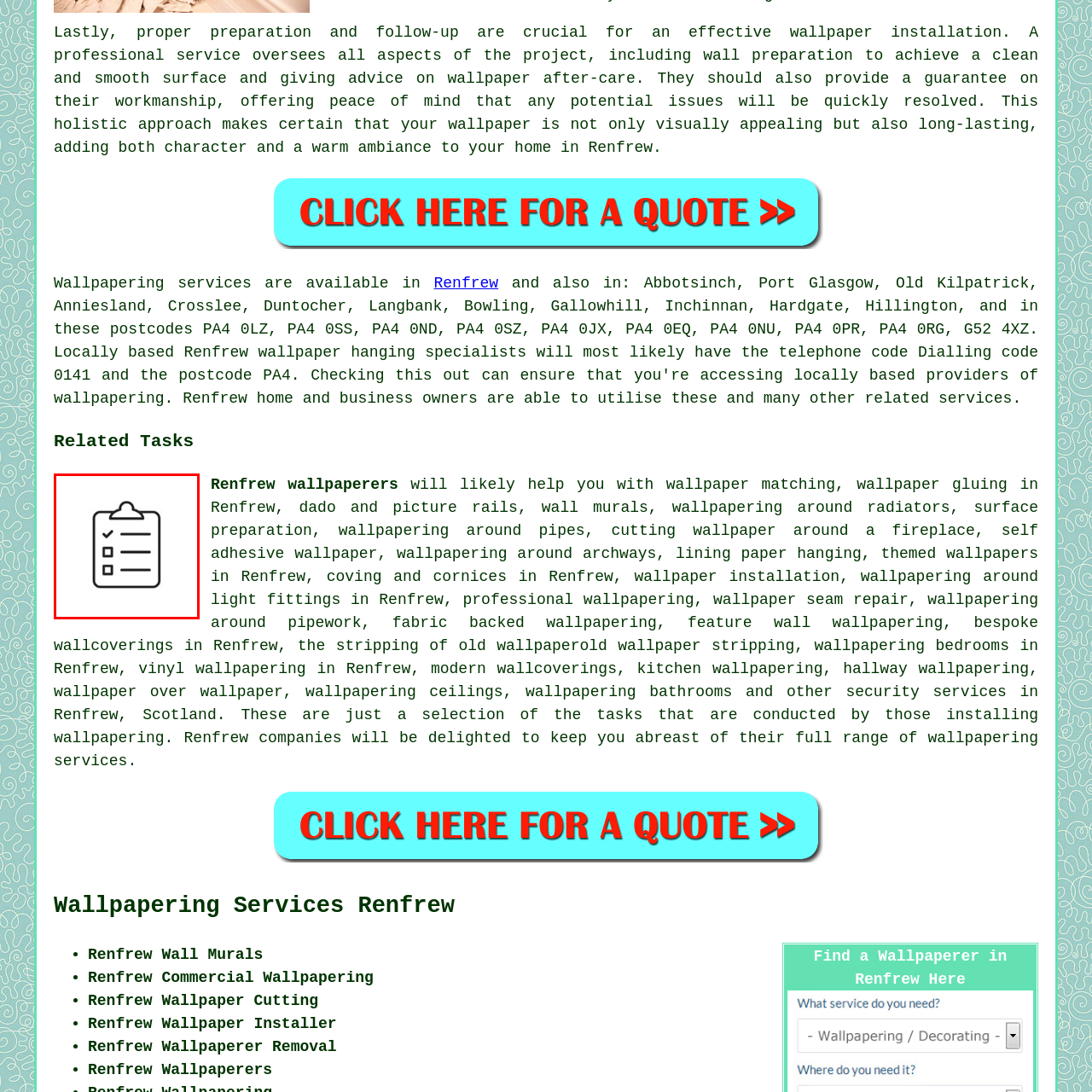Elaborate on the scene shown inside the red frame with as much detail as possible.

The image features a simple, minimalist design of a clipboard with checklists, symbolizing organization and task management. This imagery aligns seamlessly with the theme of wallpapering services discussed on the webpage, which emphasizes the importance of preparation and follow-up in effective wallpaper installation. The text mentions that professional services ensure all aspects of a project are managed, including wall preparation, installation techniques, and after-care advice. This checklist motif serves as a visual reminder of the comprehensive range of tasks involved in wallpapering projects in Renfrew, promoting a professional, systematic approach to home improvement.